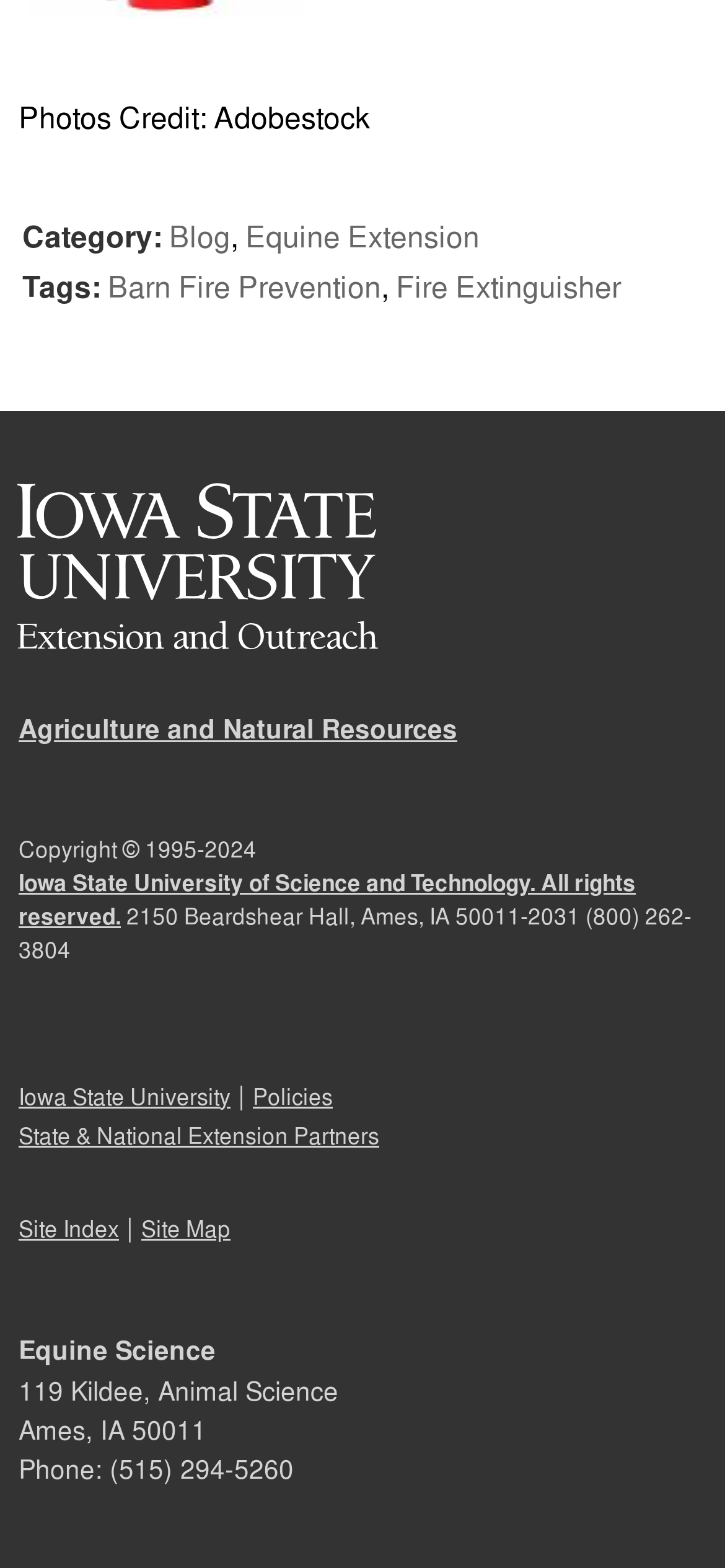What is the topic related to the equine science mentioned on the webpage?
Please answer the question with a detailed response using the information from the screenshot.

The topic related to equine science can be determined by looking at the links and text on the webpage. The link 'Barn Fire Prevention' is mentioned alongside the text 'Equine Science' which suggests that the topic is related to equine science.